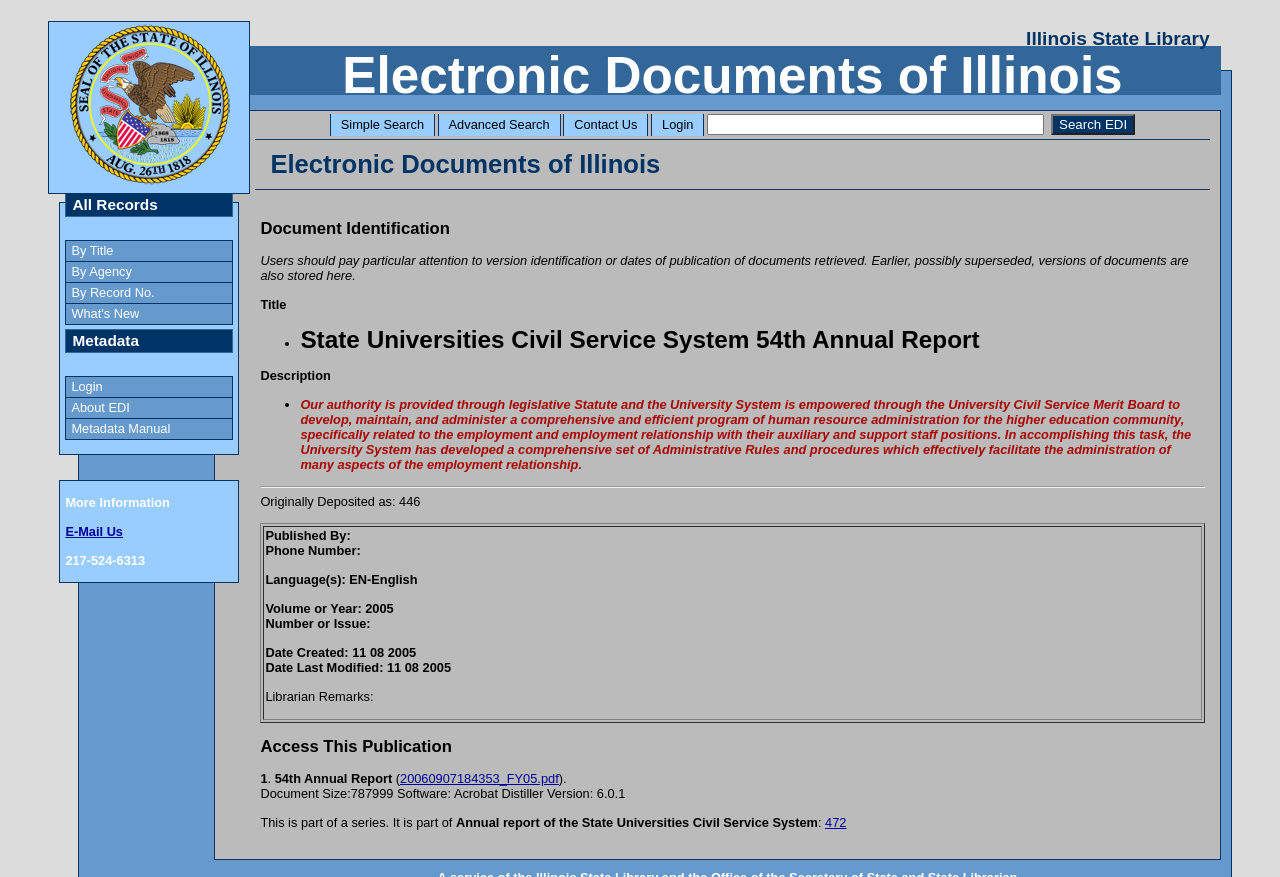Identify the bounding box coordinates for the UI element described as follows: "20060907184353_FY05.pdf". Ensure the coordinates are four float numbers between 0 and 1, formatted as [left, top, right, bottom].

[0.313, 0.879, 0.436, 0.897]